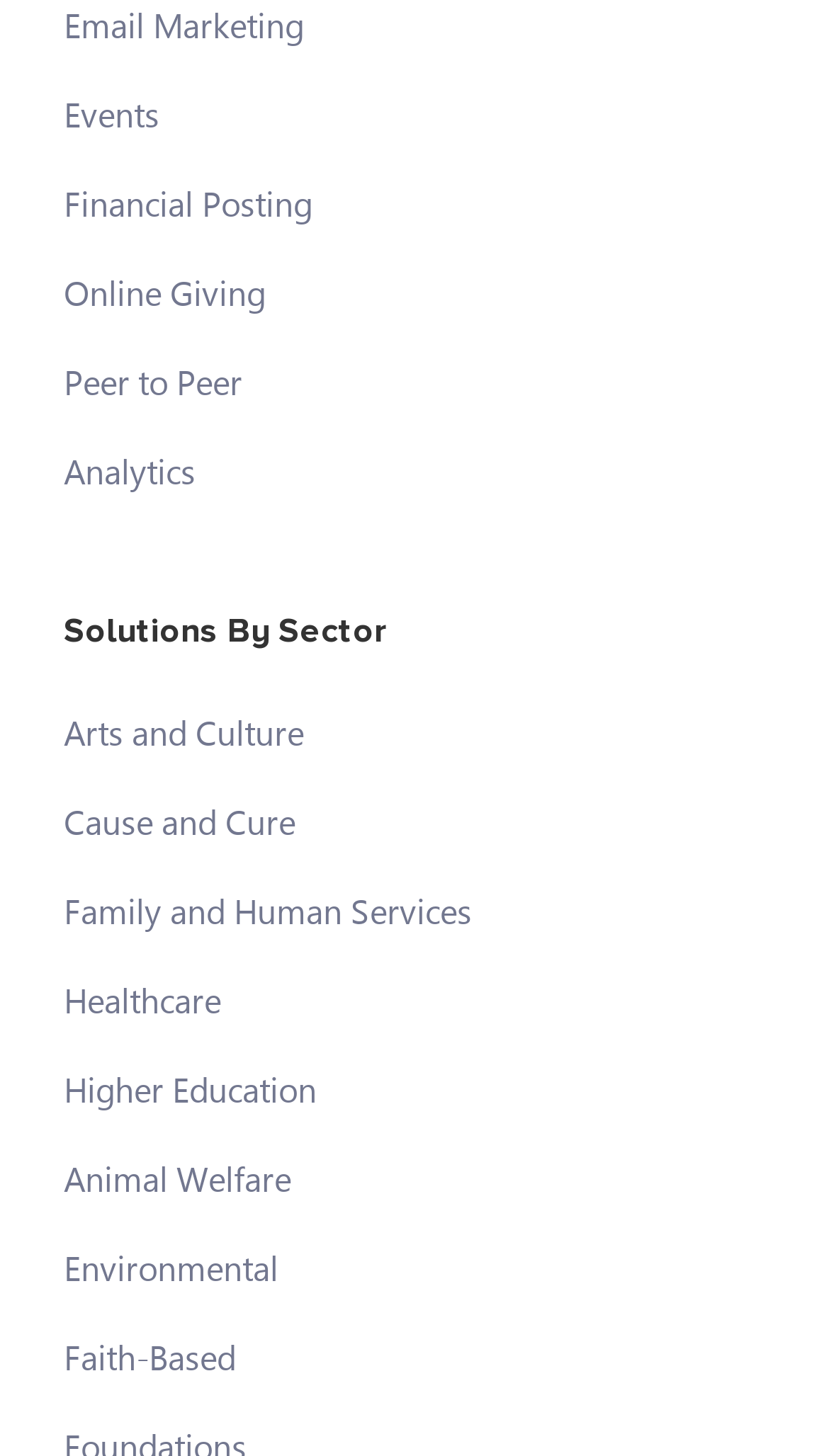Predict the bounding box coordinates of the UI element that matches this description: "Cause and Cure". The coordinates should be in the format [left, top, right, bottom] with each value between 0 and 1.

[0.077, 0.477, 0.356, 0.507]